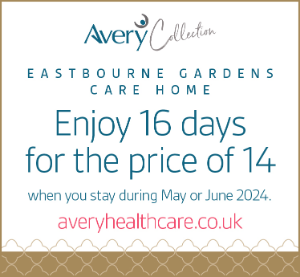Generate an elaborate caption for the image.

This promotional image for Avery Healthcare highlights a special offer for the Eastbourne Gardens Care Home. It invites potential residents to "Enjoy 16 days for the price of 14" when they stay during May or June 2024. The design features the logo of the Avery Collection prominently at the top, complemented by a clean and elegant font that conveys a warm and inviting tone. The offer is clearly stated in a larger, bold typeface, making it easy to read. The background includes a subtle patterned border at the bottom, enhancing the visual appeal and elegance of the promotion. For more information, visitors are encouraged to visit the website at averyhealthcare.co.uk.